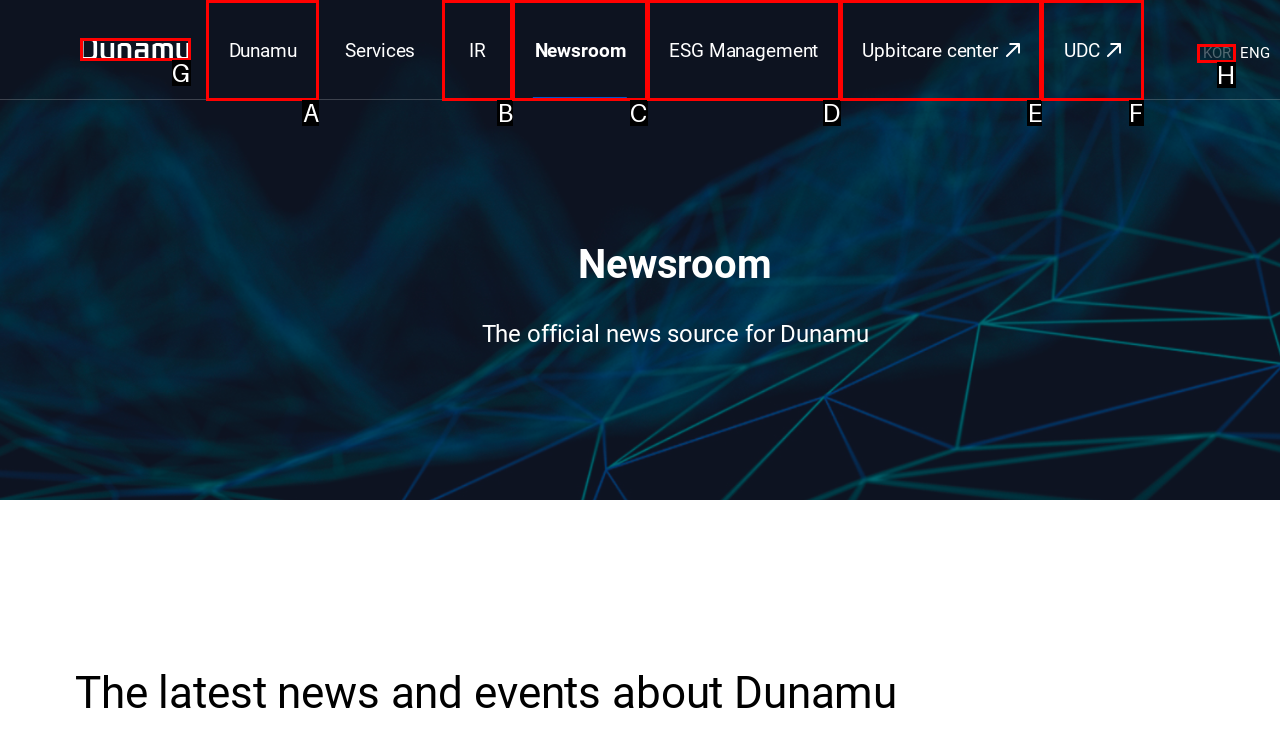Determine which option matches the element description: Upbitcare center-
Answer using the letter of the correct option.

E